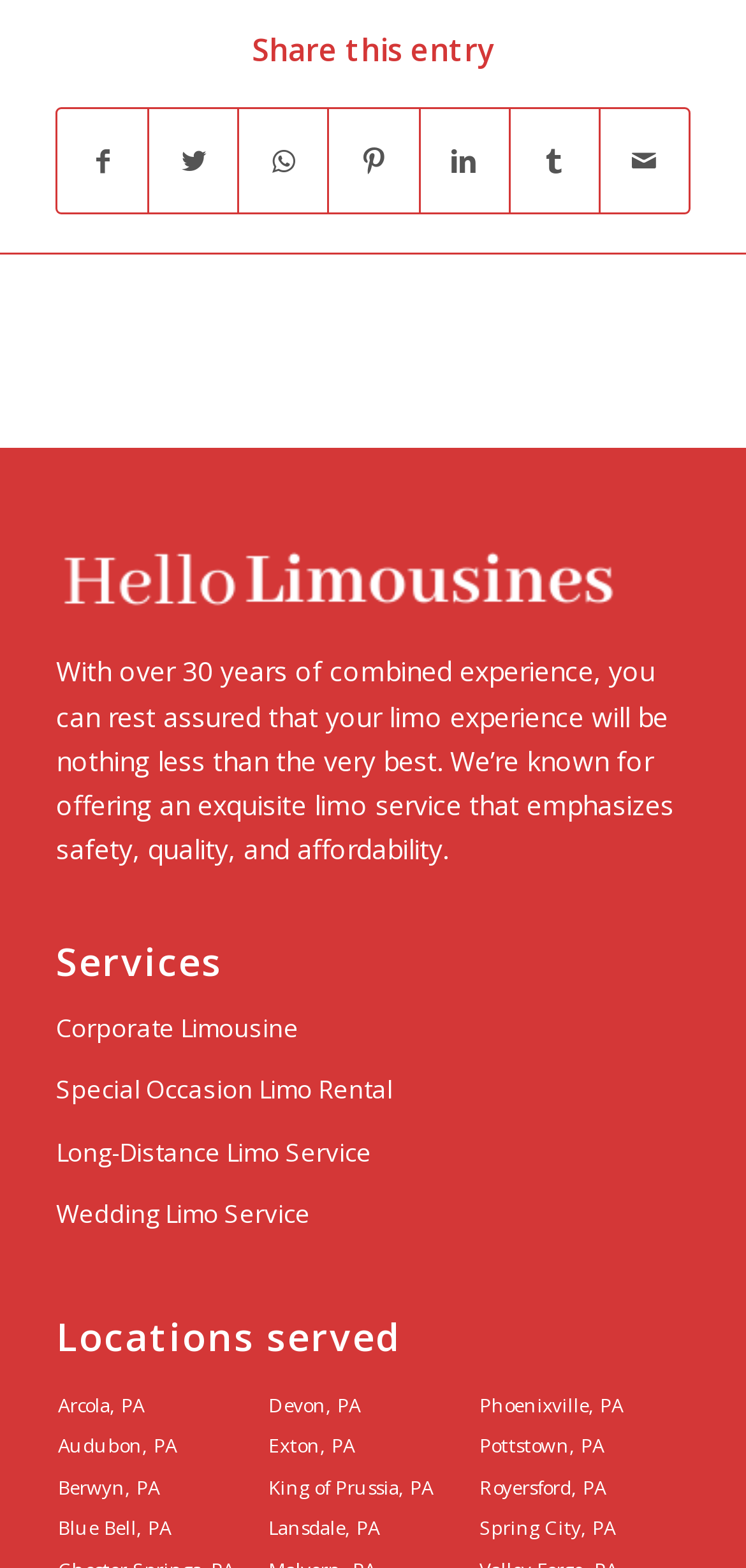Could you provide the bounding box coordinates for the portion of the screen to click to complete this instruction: "Read about limo services"?

[0.075, 0.417, 0.903, 0.553]